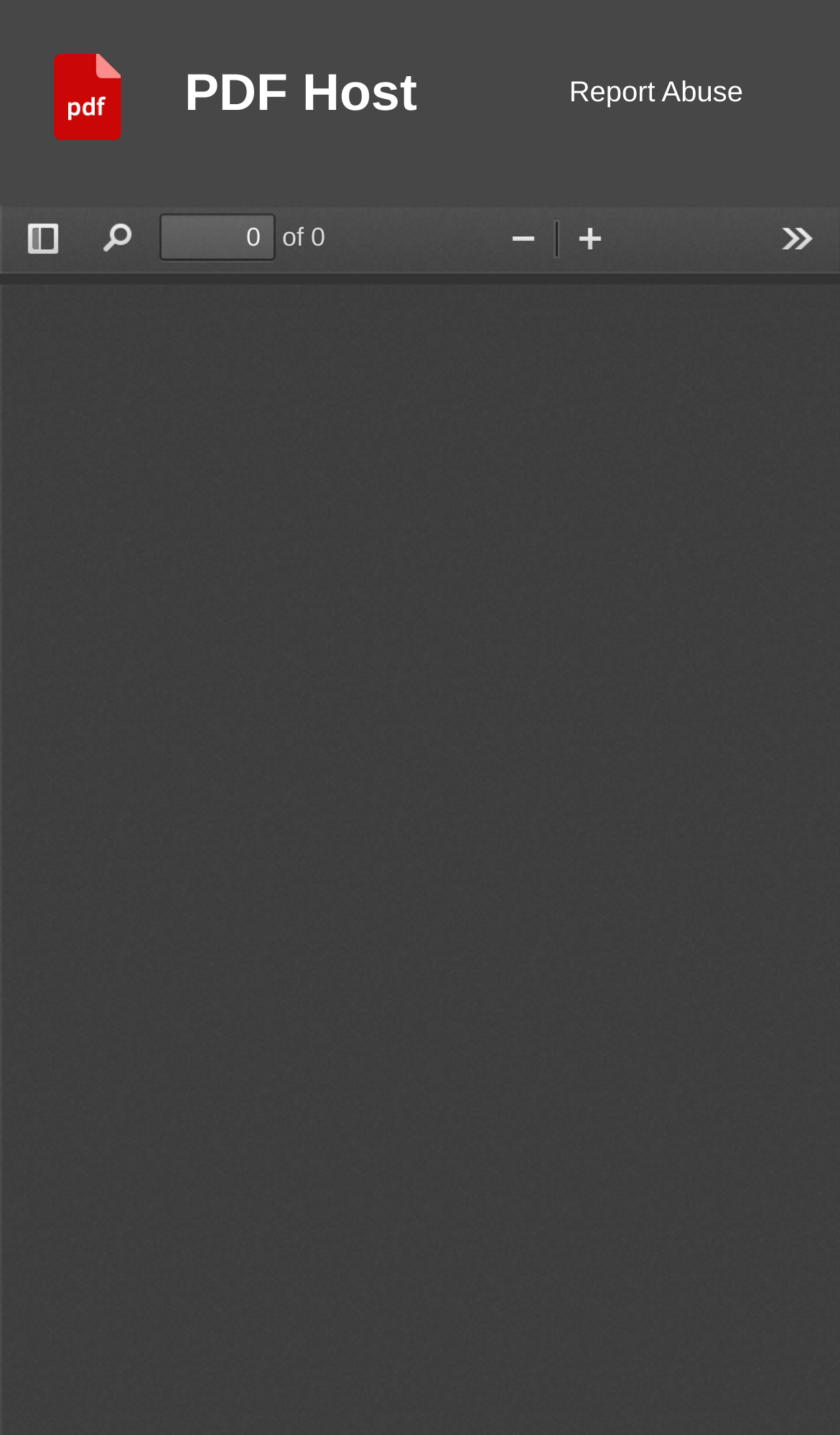Predict the bounding box of the UI element that fits this description: "Tools".

[0.908, 0.147, 0.99, 0.185]